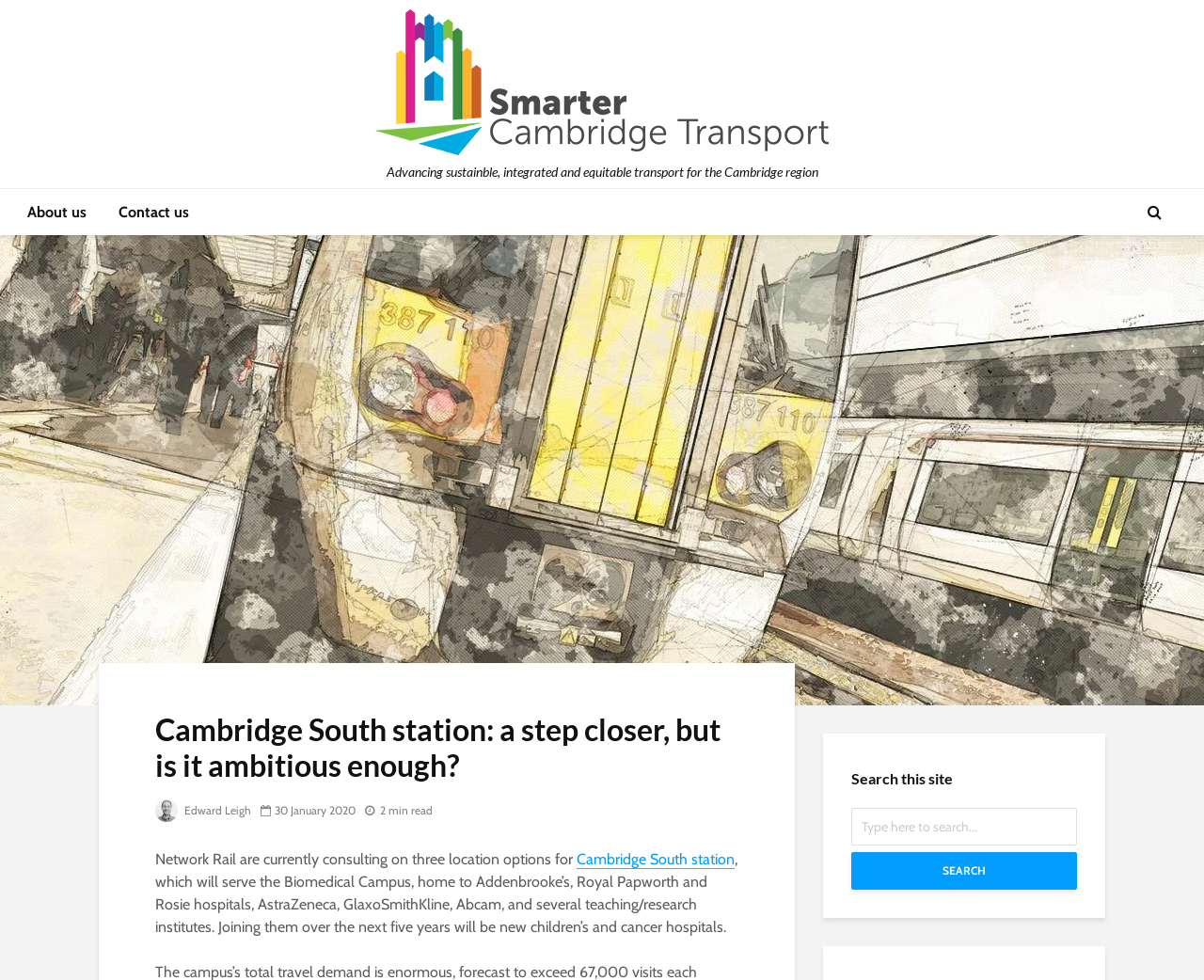Extract the main heading text from the webpage.

Cambridge South station: a step closer, but is it ambitious enough?